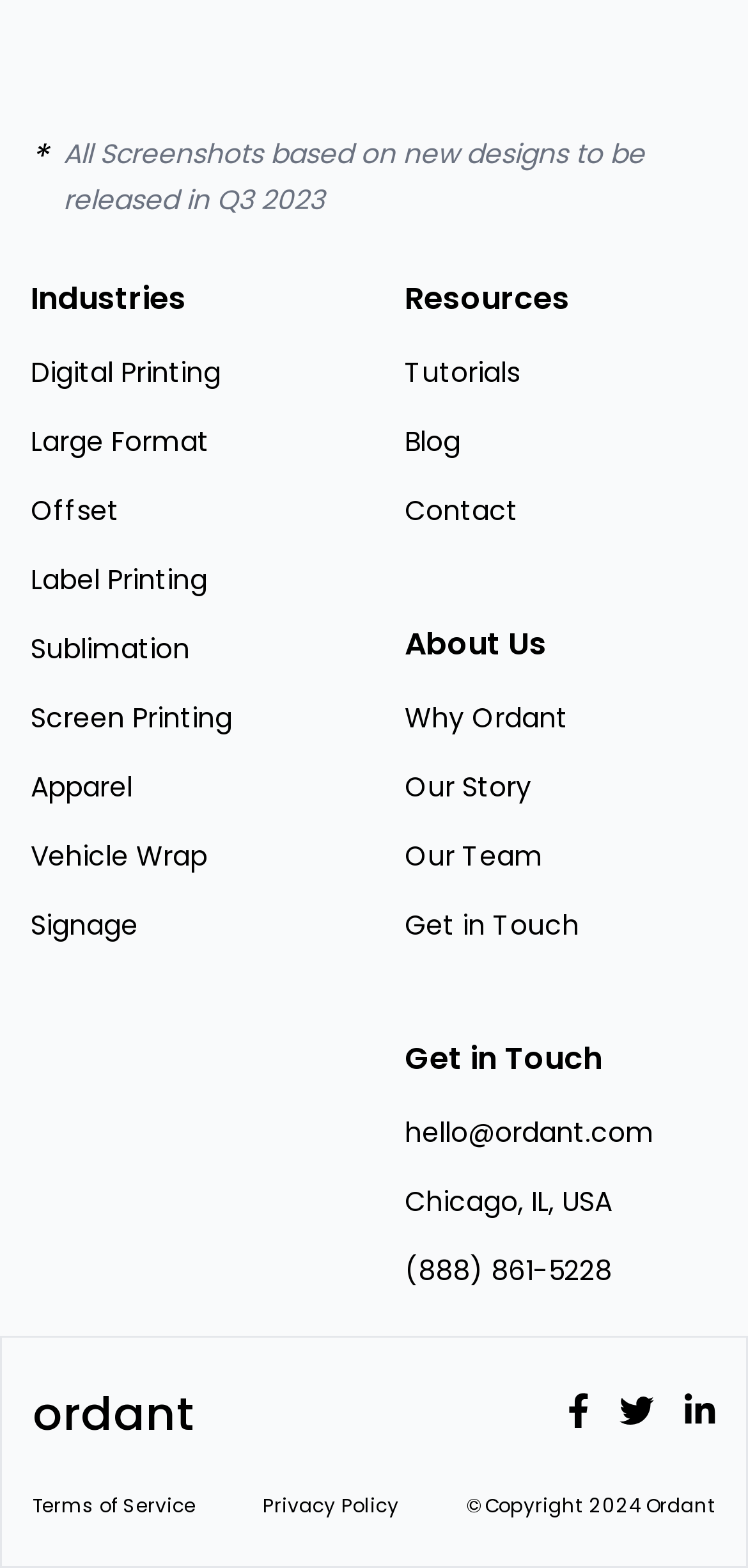Locate the bounding box coordinates of the area where you should click to accomplish the instruction: "Get in Touch through email".

[0.541, 0.71, 0.959, 0.734]